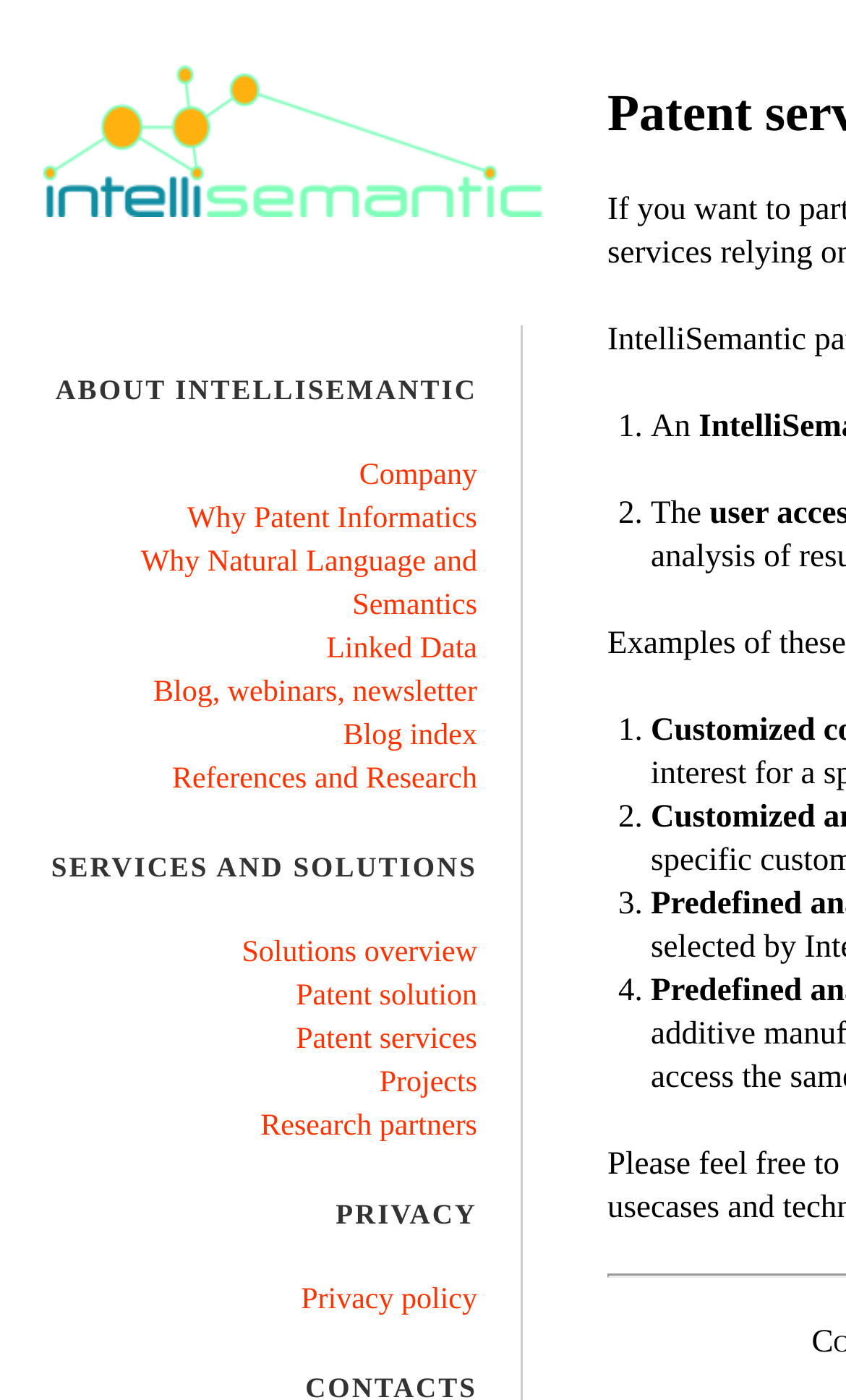Could you indicate the bounding box coordinates of the region to click in order to complete this instruction: "View 'Patent solution'".

[0.35, 0.7, 0.564, 0.724]